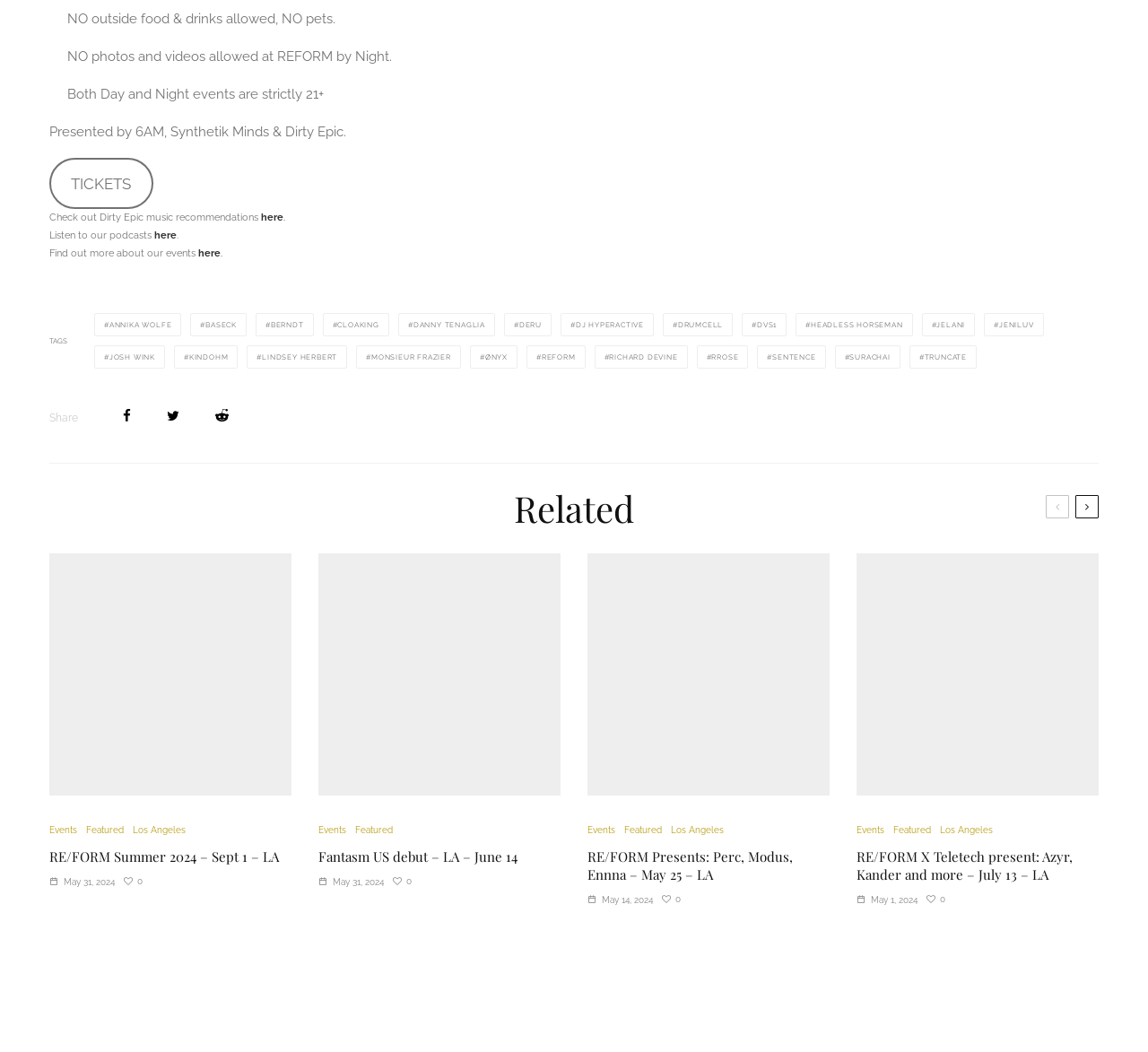Please give the bounding box coordinates of the area that should be clicked to fulfill the following instruction: "Click TICKETS". The coordinates should be in the format of four float numbers from 0 to 1, i.e., [left, top, right, bottom].

[0.043, 0.15, 0.134, 0.199]